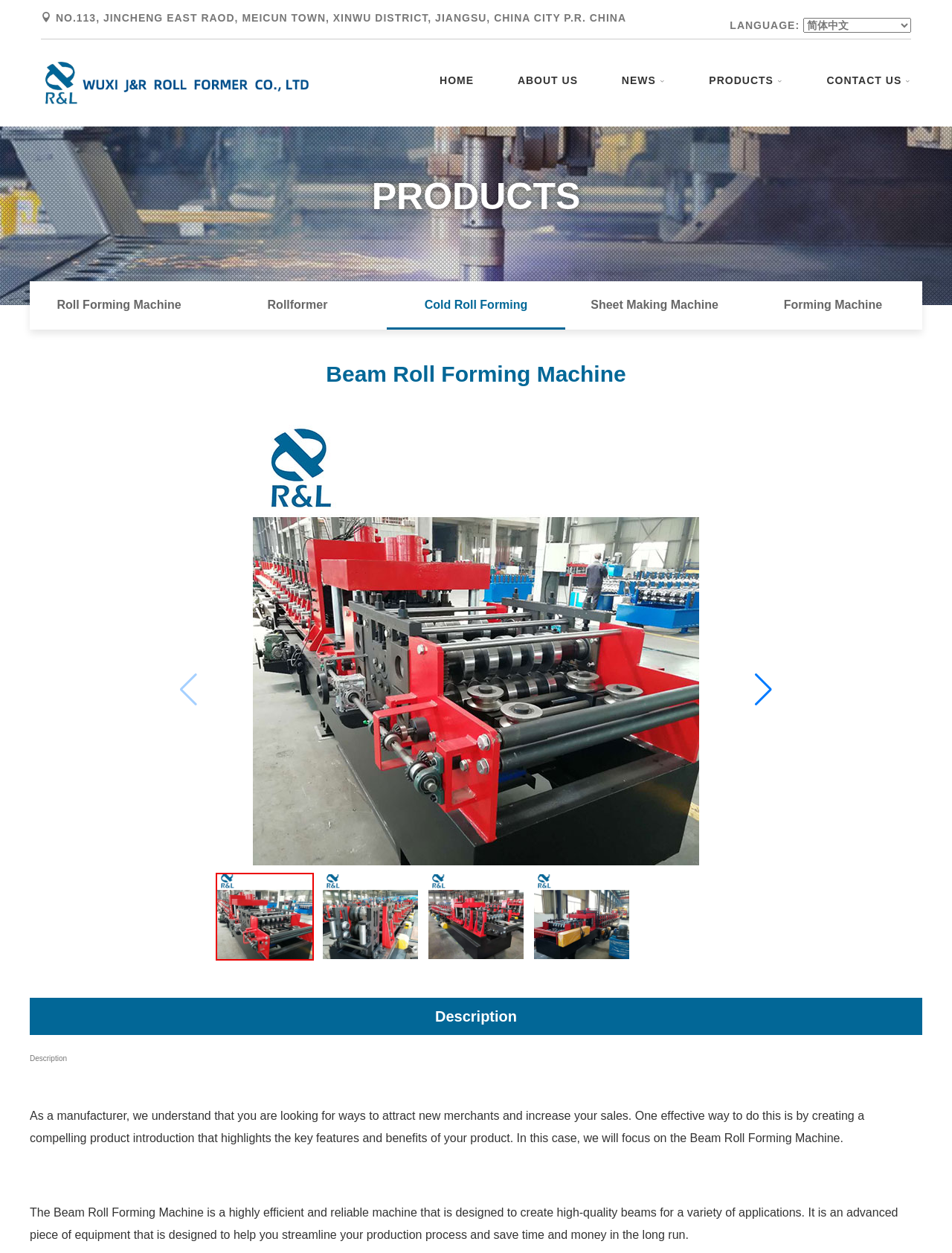Identify the bounding box coordinates for the element that needs to be clicked to fulfill this instruction: "Go to the home page". Provide the coordinates in the format of four float numbers between 0 and 1: [left, top, right, bottom].

[0.462, 0.049, 0.498, 0.079]